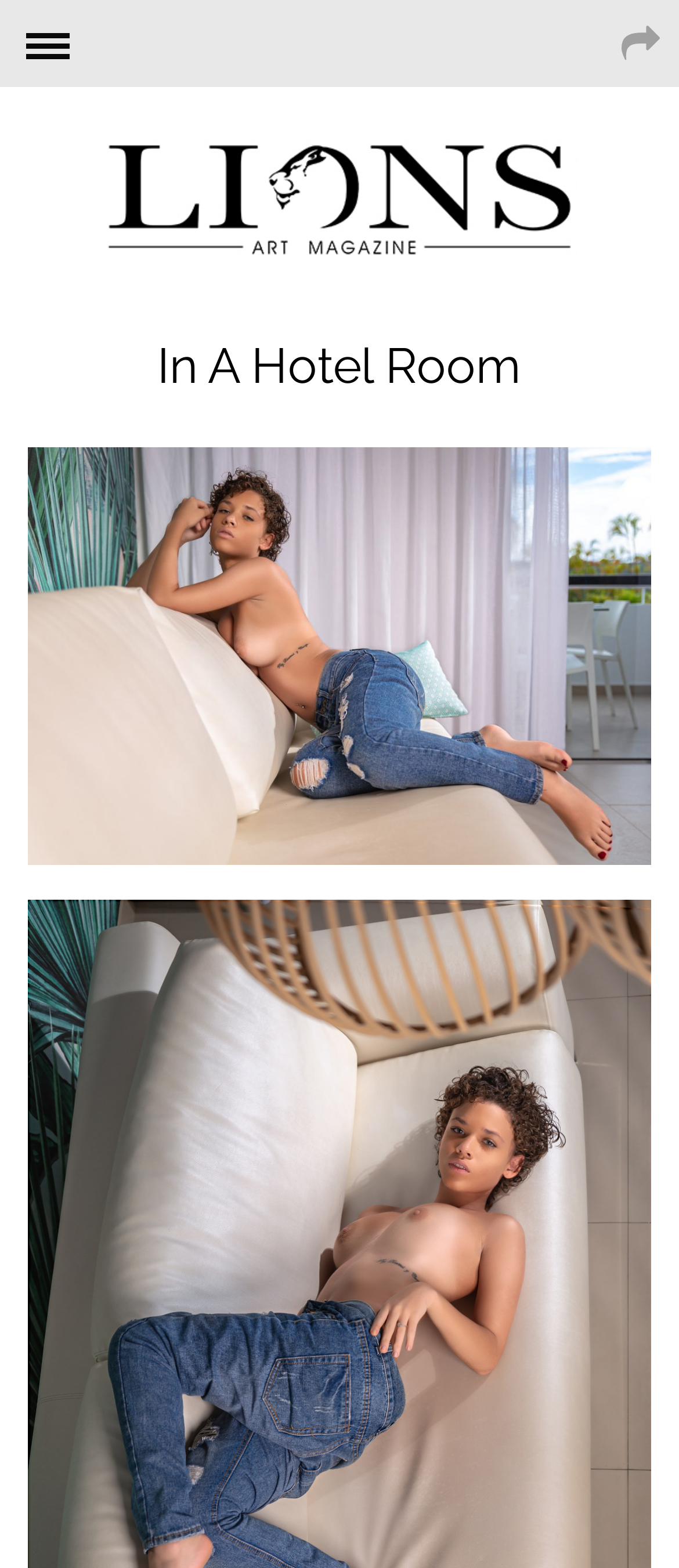What is the name of the photography magazine?
Please describe in detail the information shown in the image to answer the question.

I found the answer by looking at the image with the text 'LIONS Art Magazine - Photography Magazine' which is a link. This suggests that the magazine's name is LIONS Art Magazine.